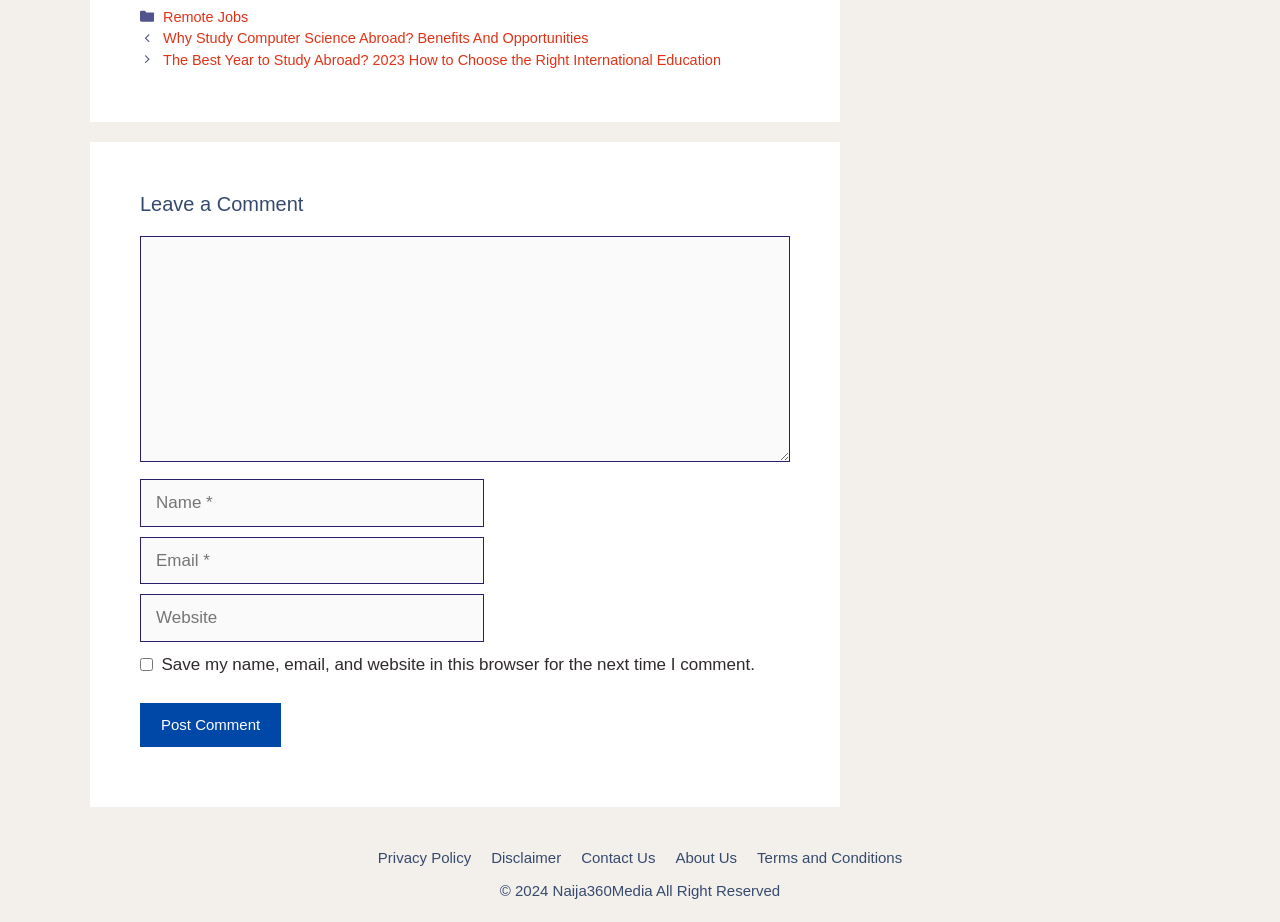Using floating point numbers between 0 and 1, provide the bounding box coordinates in the format (top-left x, top-left y, bottom-right x, bottom-right y). Locate the UI element described here: parent_node: Comment name="comment"

[0.109, 0.255, 0.617, 0.501]